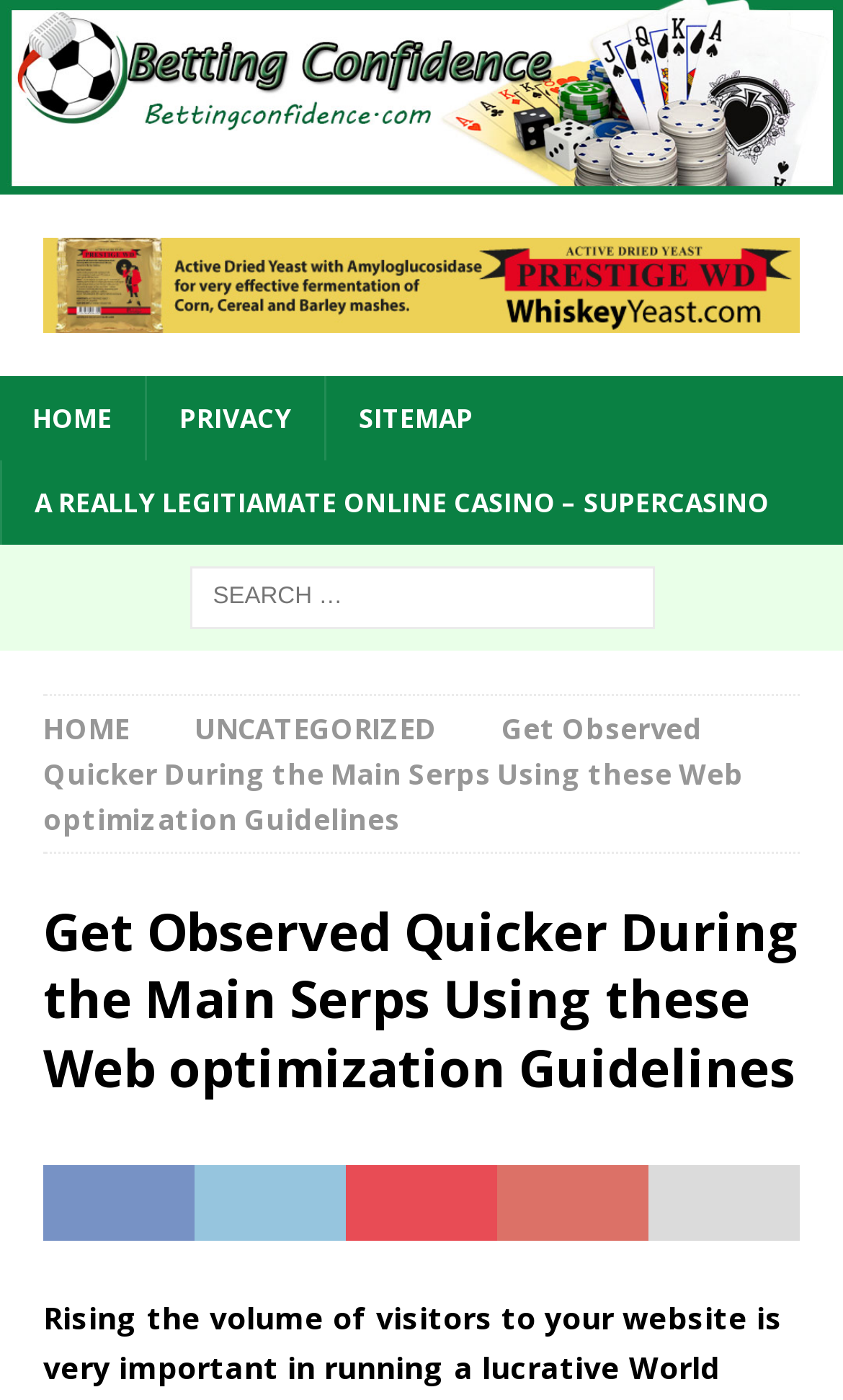Generate the text content of the main heading of the webpage.

Get Observed Quicker During the Main Serps Using these Web optimization Guidelines